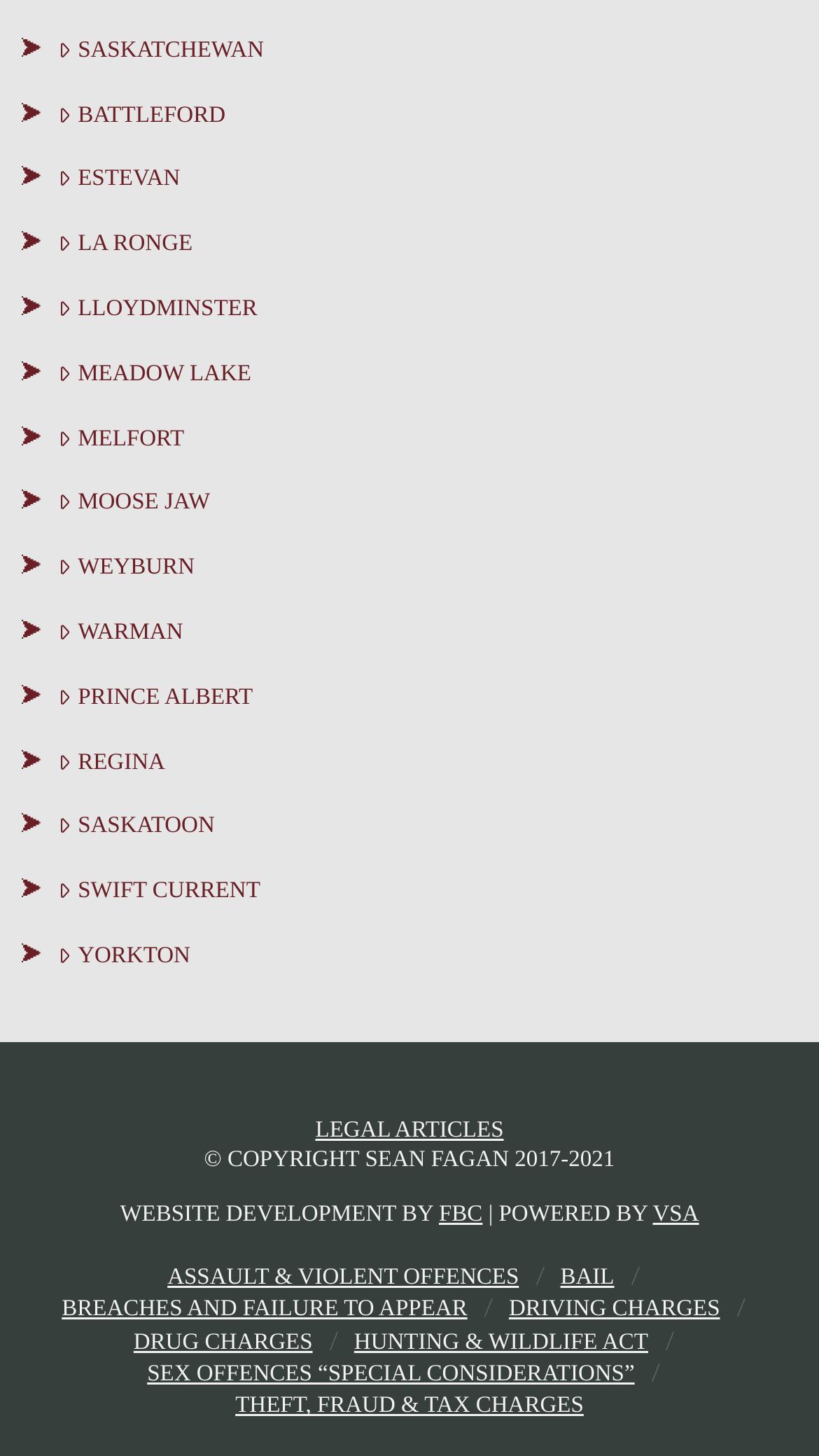Answer briefly with one word or phrase:
How many types of charges are listed on the webpage?

10